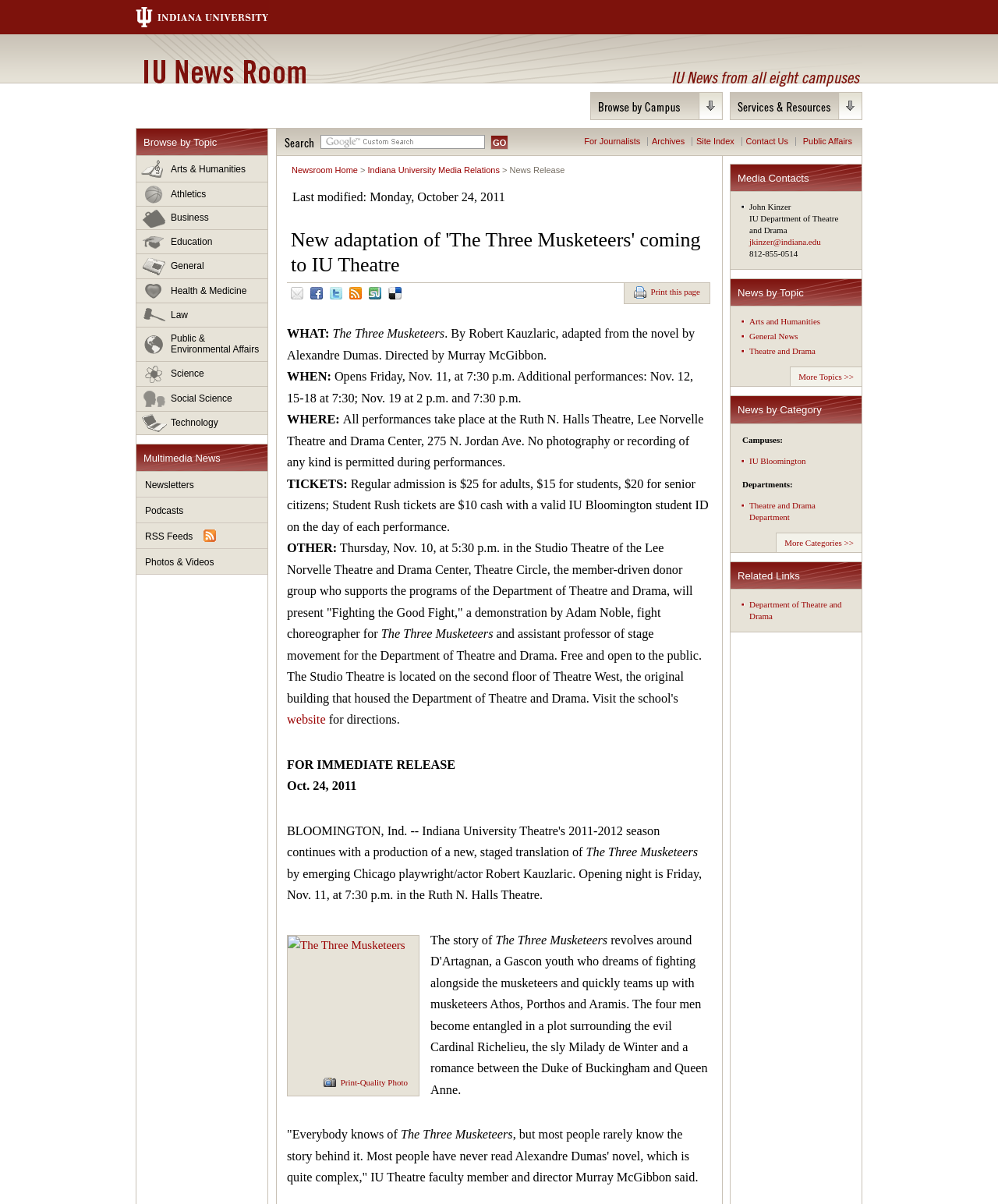Determine the coordinates of the bounding box for the clickable area needed to execute this instruction: "Contact Us".

[0.747, 0.113, 0.79, 0.121]